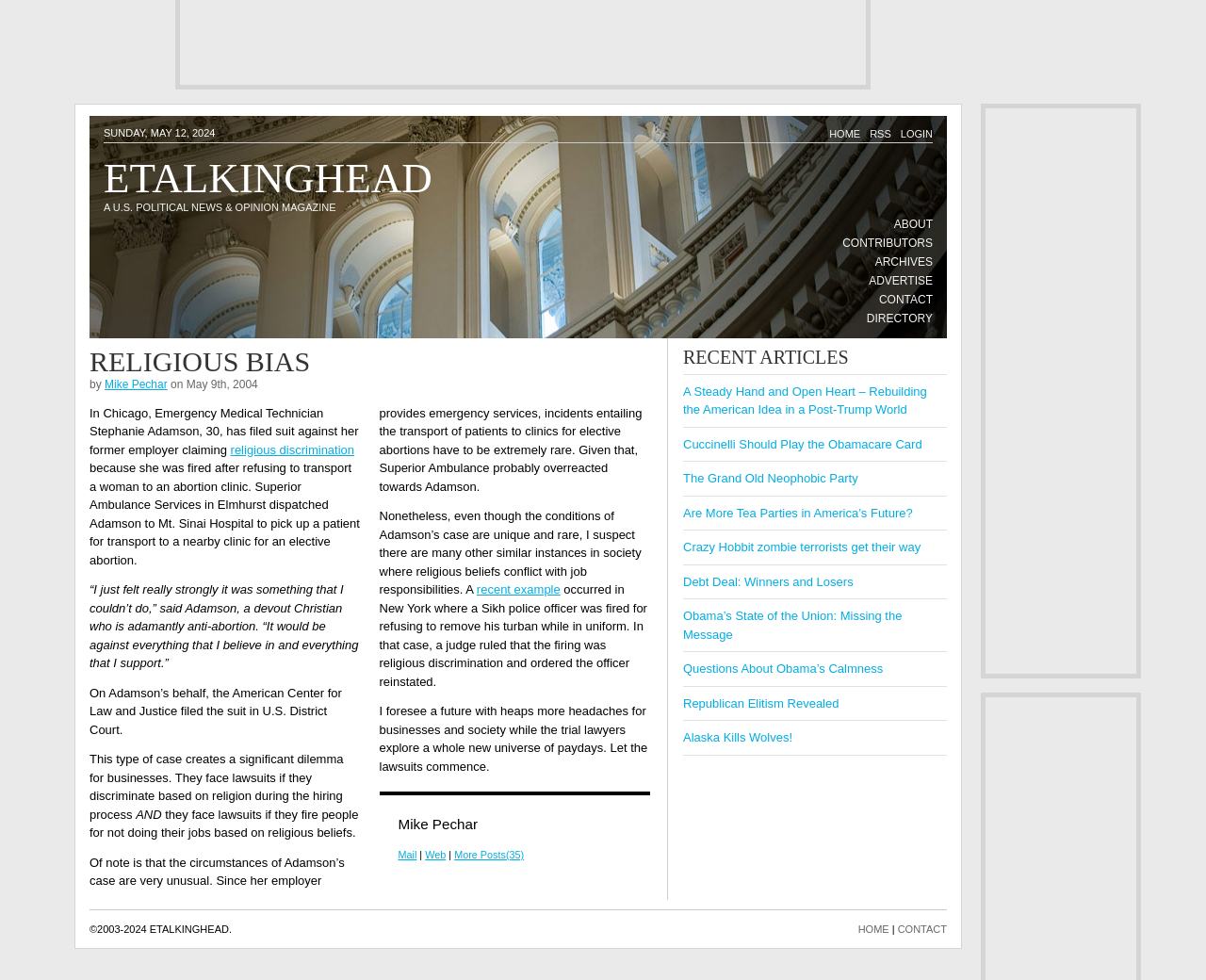Specify the bounding box coordinates of the element's region that should be clicked to achieve the following instruction: "Read the article by Mike Pechar". The bounding box coordinates consist of four float numbers between 0 and 1, in the format [left, top, right, bottom].

[0.087, 0.385, 0.139, 0.399]